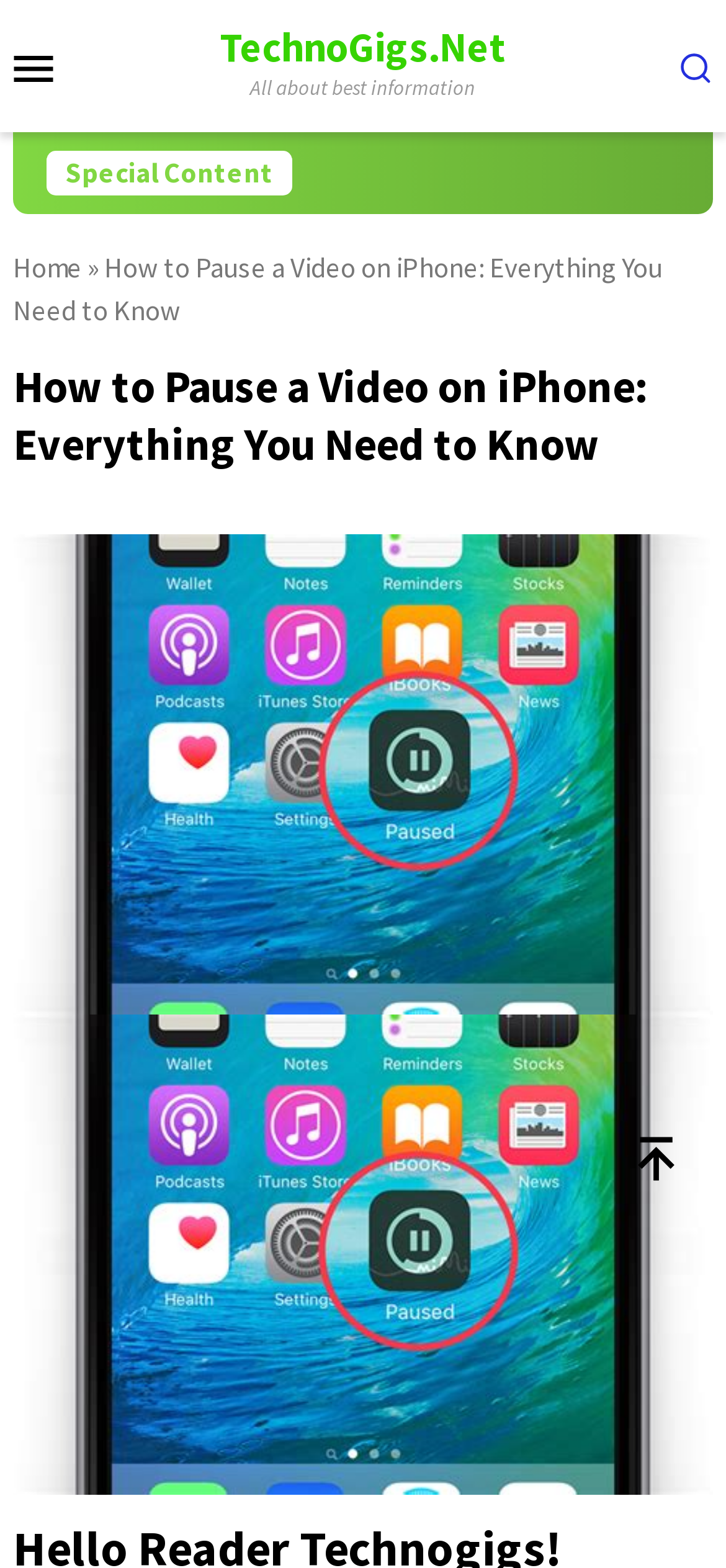What is the website's name?
Please provide a comprehensive answer to the question based on the webpage screenshot.

I found the website's name by looking at the top navigation bar, where it says 'TechnoGigs.Net All about best information'.